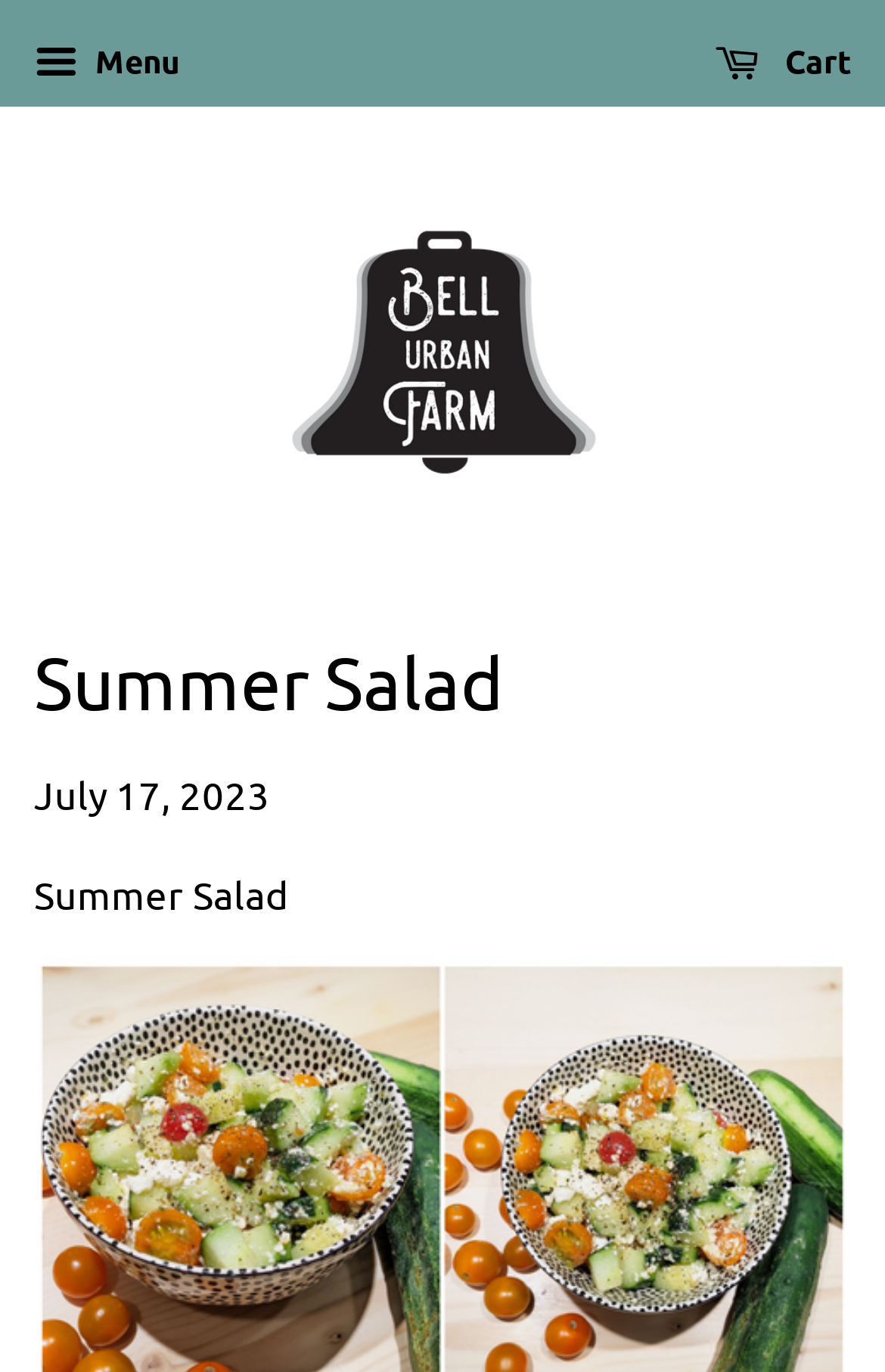What type of element is below the header?
Examine the image and give a concise answer in one word or a short phrase.

Time